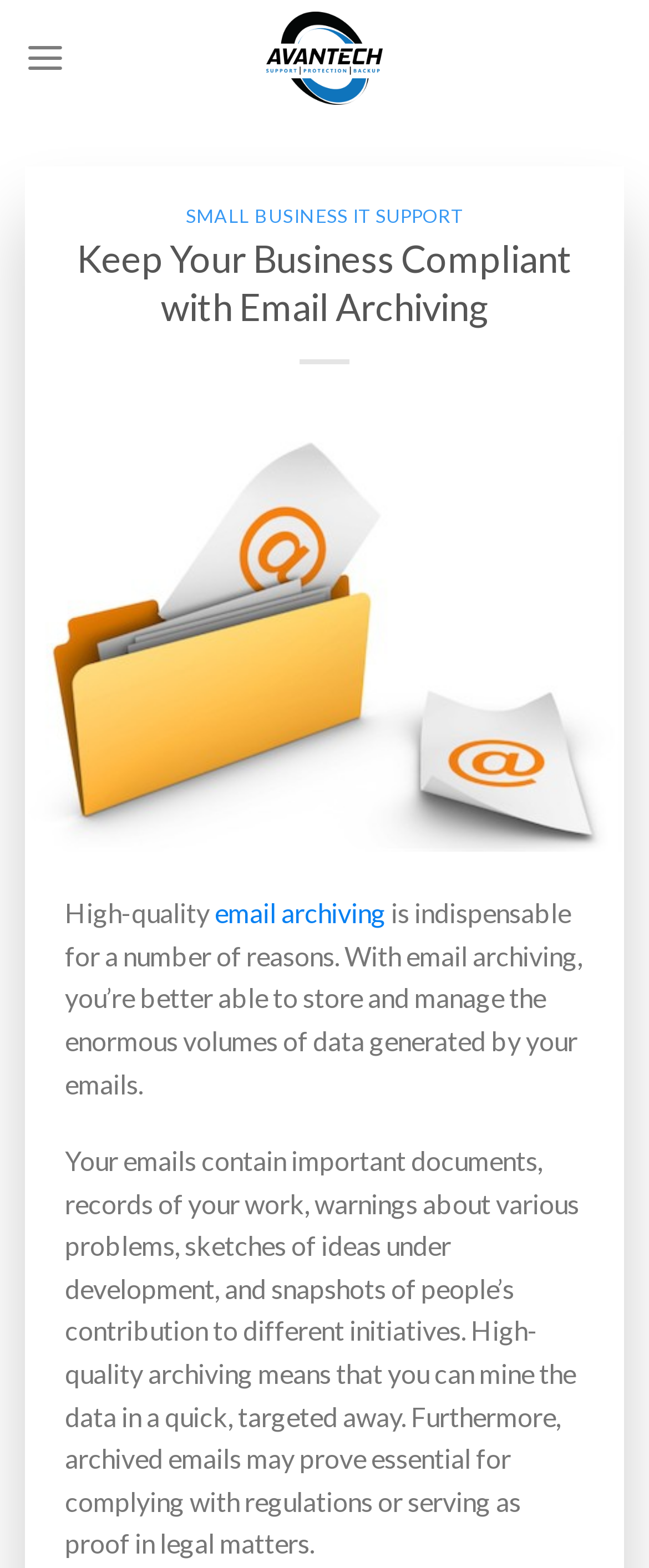Give a one-word or short-phrase answer to the following question: 
What may archived emails be used for?

Complying with regulations